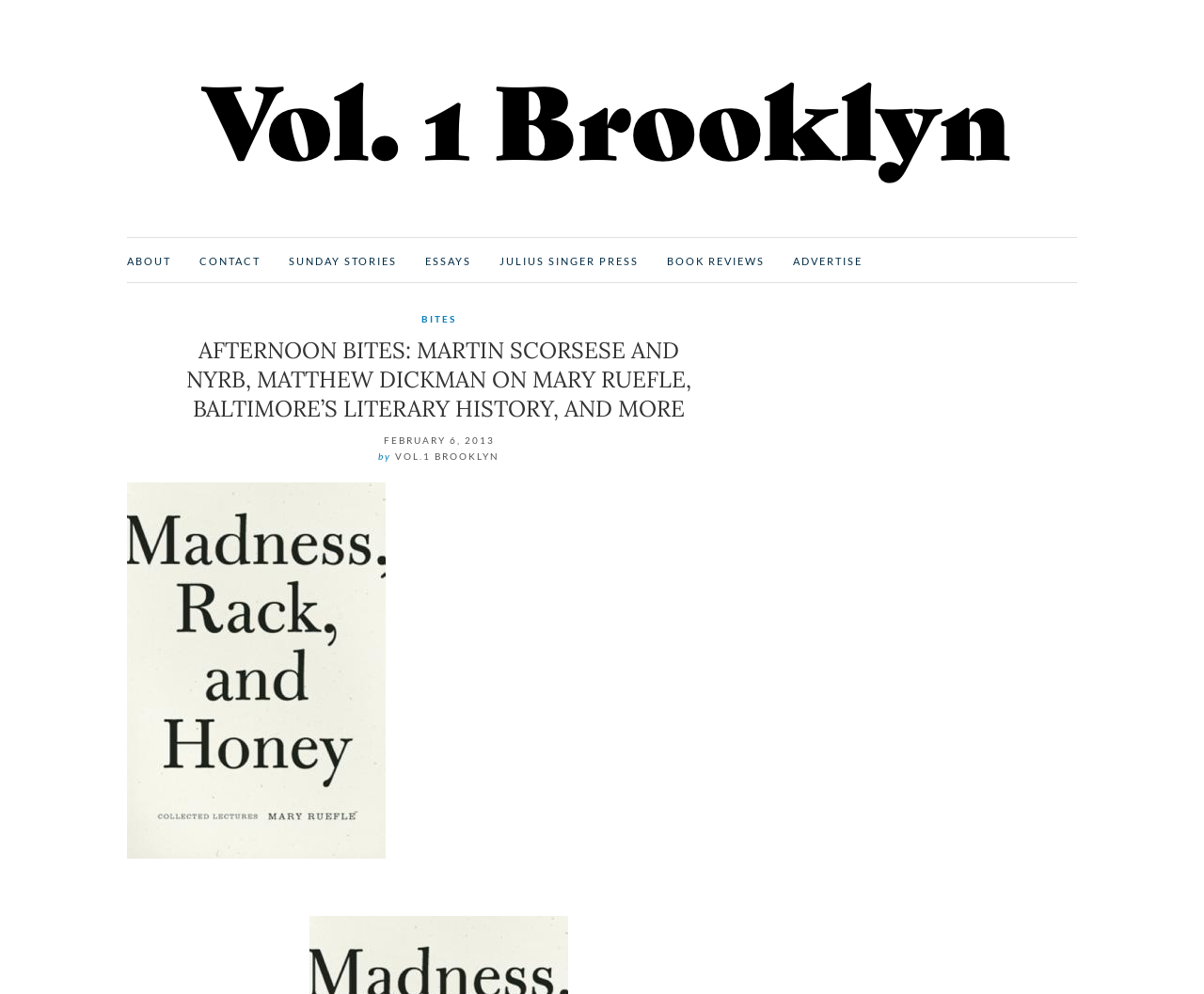How many main categories are there in the top menu?
Answer the question with a single word or phrase by looking at the picture.

6